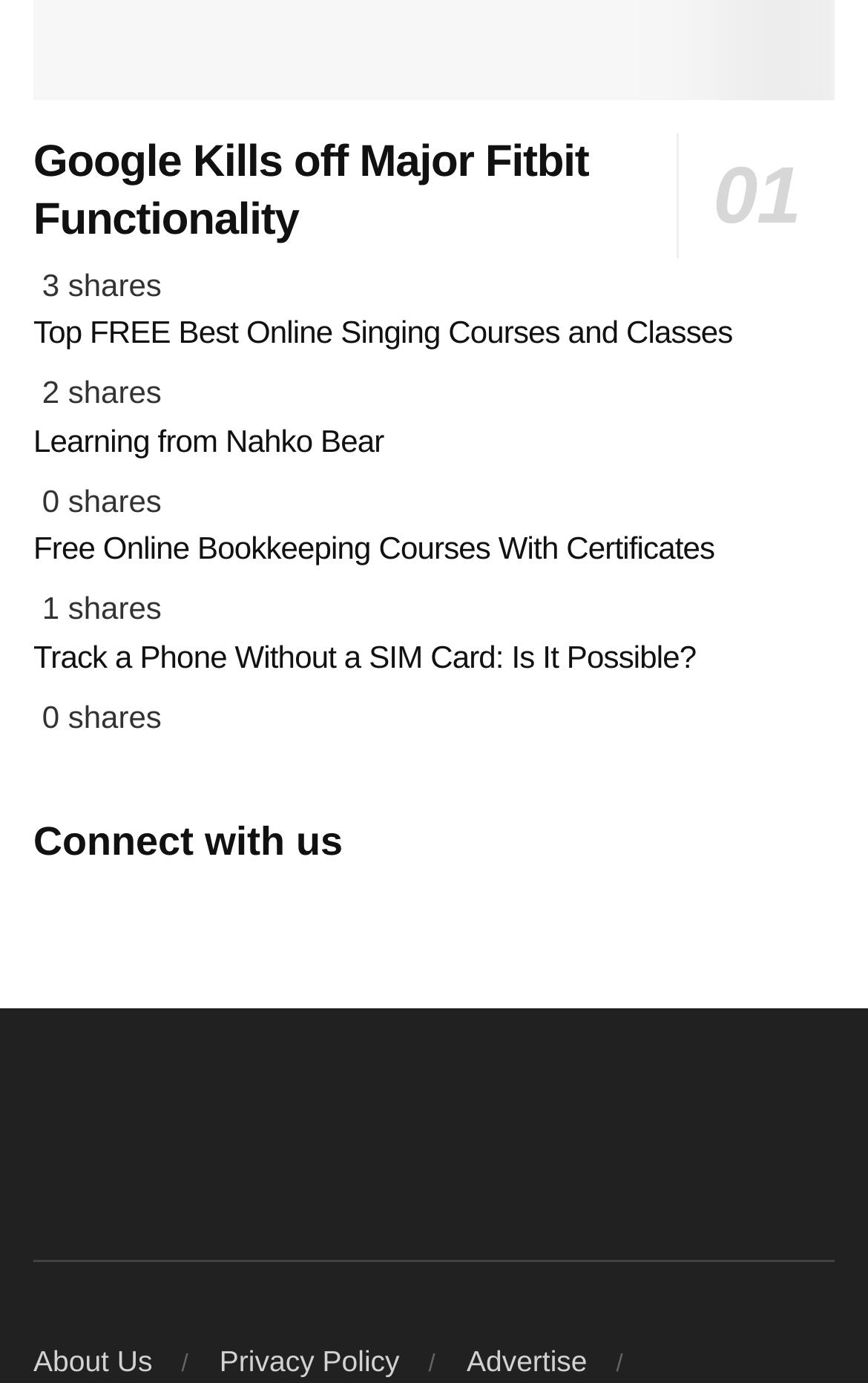Please provide a one-word or short phrase answer to the question:
What is the purpose of the 'Connect with us' section?

To connect with the website